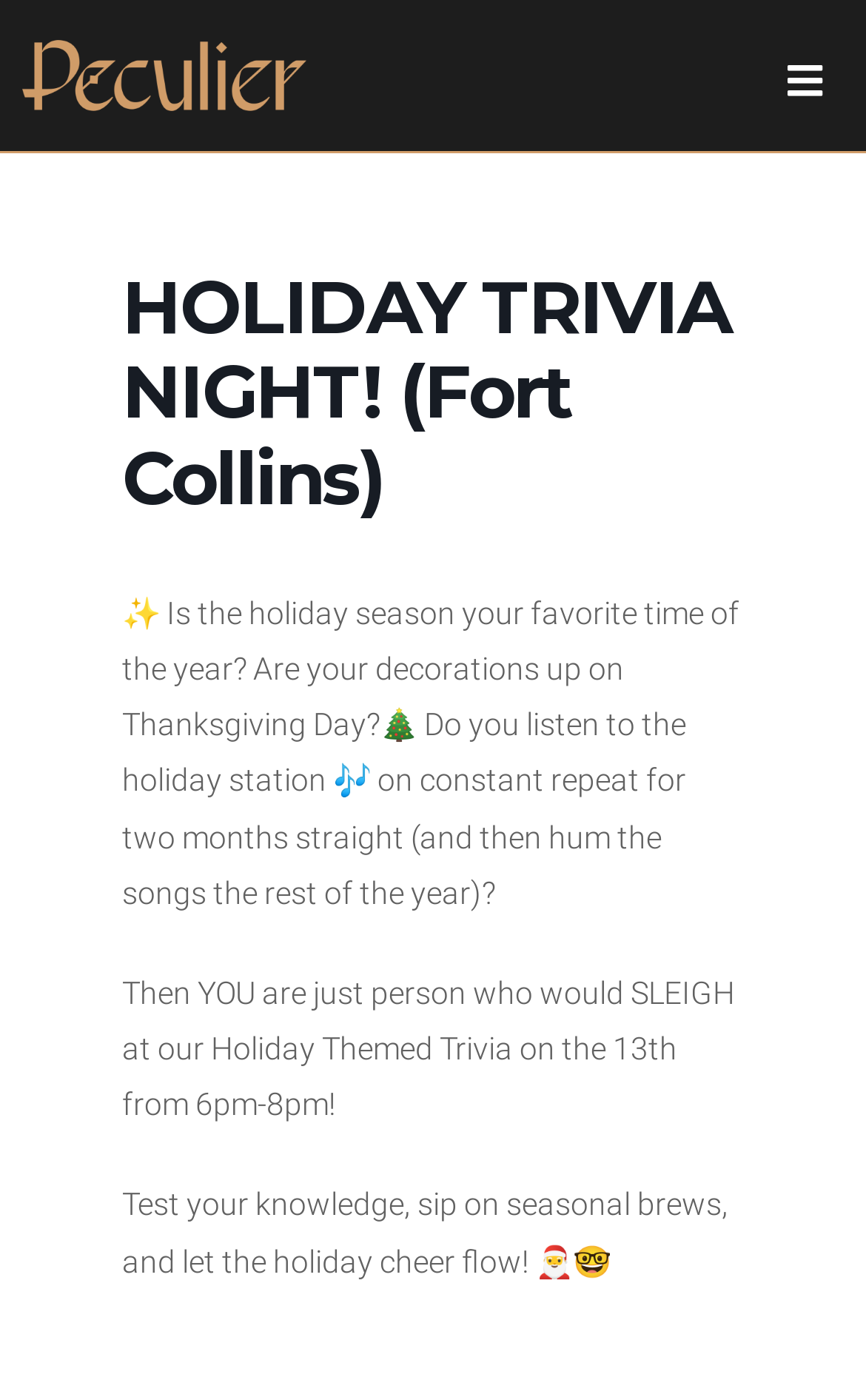Describe the webpage in detail, including text, images, and layout.

The webpage appears to be an event promotion page, specifically for a "Holiday Trivia Night" event in Fort Collins. At the top-left corner, there is a link with no text. On the top-right corner, there is a button to open or close a menu. 

Below the menu button, the main content of the page is divided into sections. The first section is a heading that reads "HOLIDAY TRIVIA NIGHT! (Fort Collins)". 

Underneath the heading, there is a paragraph of text that asks if the holiday season is the user's favorite time of year, and if they decorate on Thanksgiving Day and listen to holiday music on repeat. 

Following this paragraph, there is a small, empty space, and then another paragraph that invites the user to participate in a holiday-themed trivia event on the 13th from 6pm-8pm, promising seasonal brews and holiday cheer.